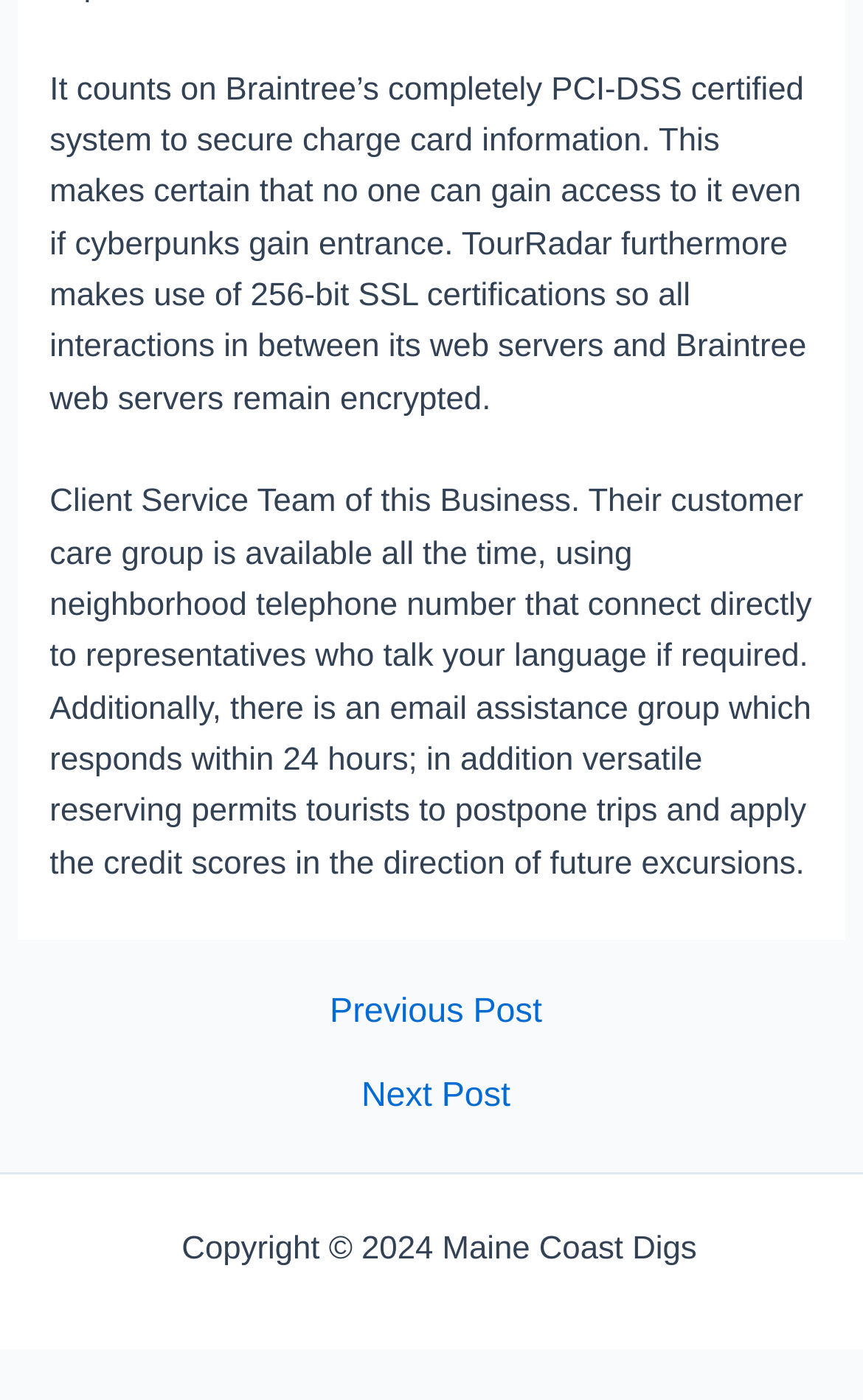What is the purpose of the client service team?
Please use the image to provide an in-depth answer to the question.

The client service team is available all the time, using local telephone numbers that connect directly to representatives who speak the customer's language if required, as mentioned in the StaticText element.